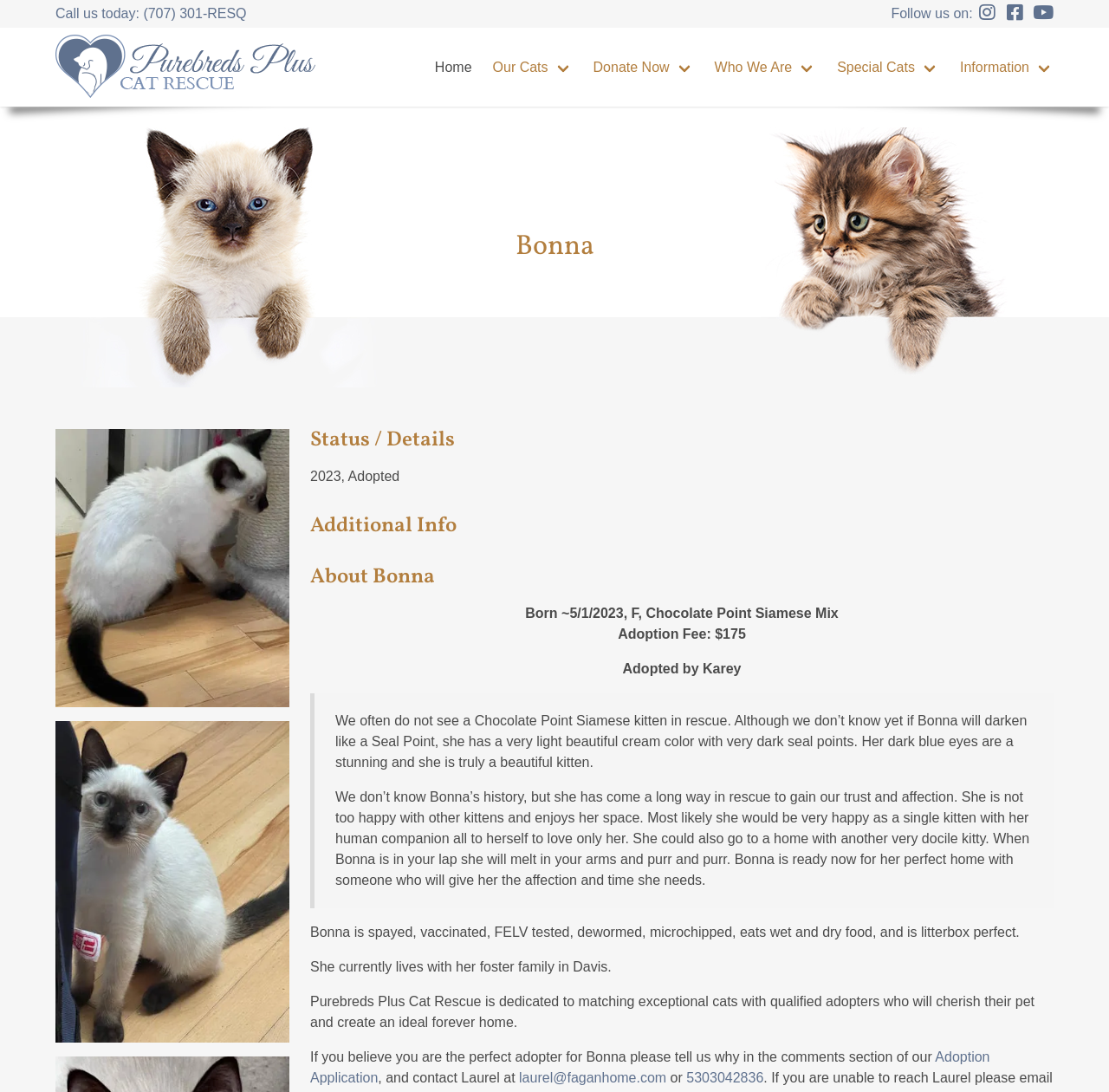Please identify the bounding box coordinates of the region to click in order to complete the given instruction: "Go to Home page". The coordinates should be four float numbers between 0 and 1, i.e., [left, top, right, bottom].

[0.383, 0.025, 0.435, 0.098]